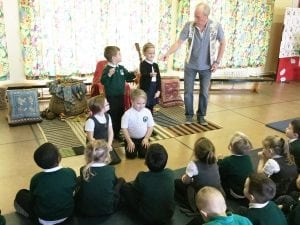What is the adult's role in the session? Based on the image, give a response in one word or a short phrase.

Guiding the children